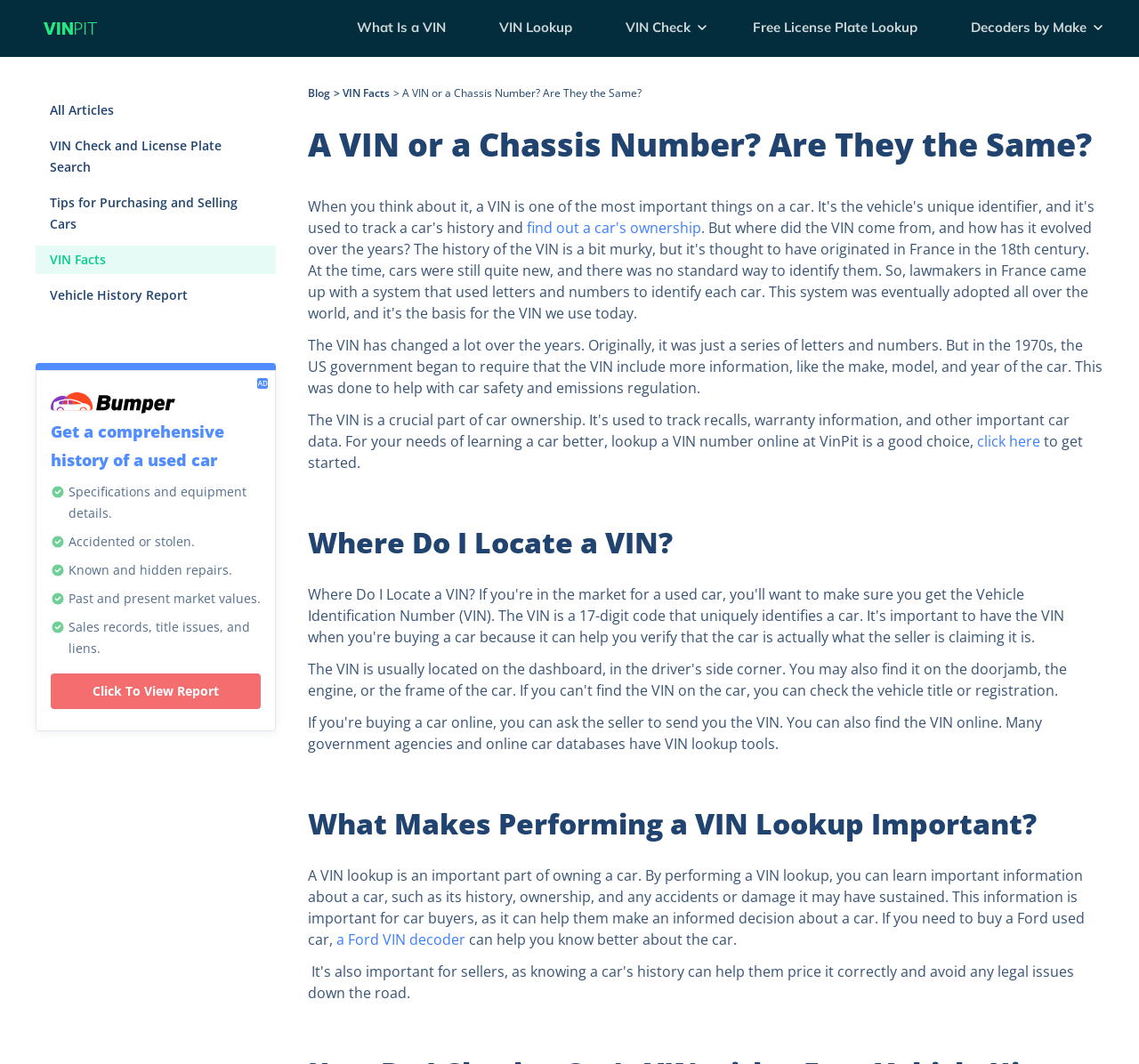Utilize the information from the image to answer the question in detail:
What is the purpose of performing a VIN lookup?

I read the static text elements on the webpage and found a section that explains the importance of performing a VIN lookup. It states that a VIN lookup can help car buyers learn important information about a car, such as its history, ownership, and any accidents or damage it may have sustained.